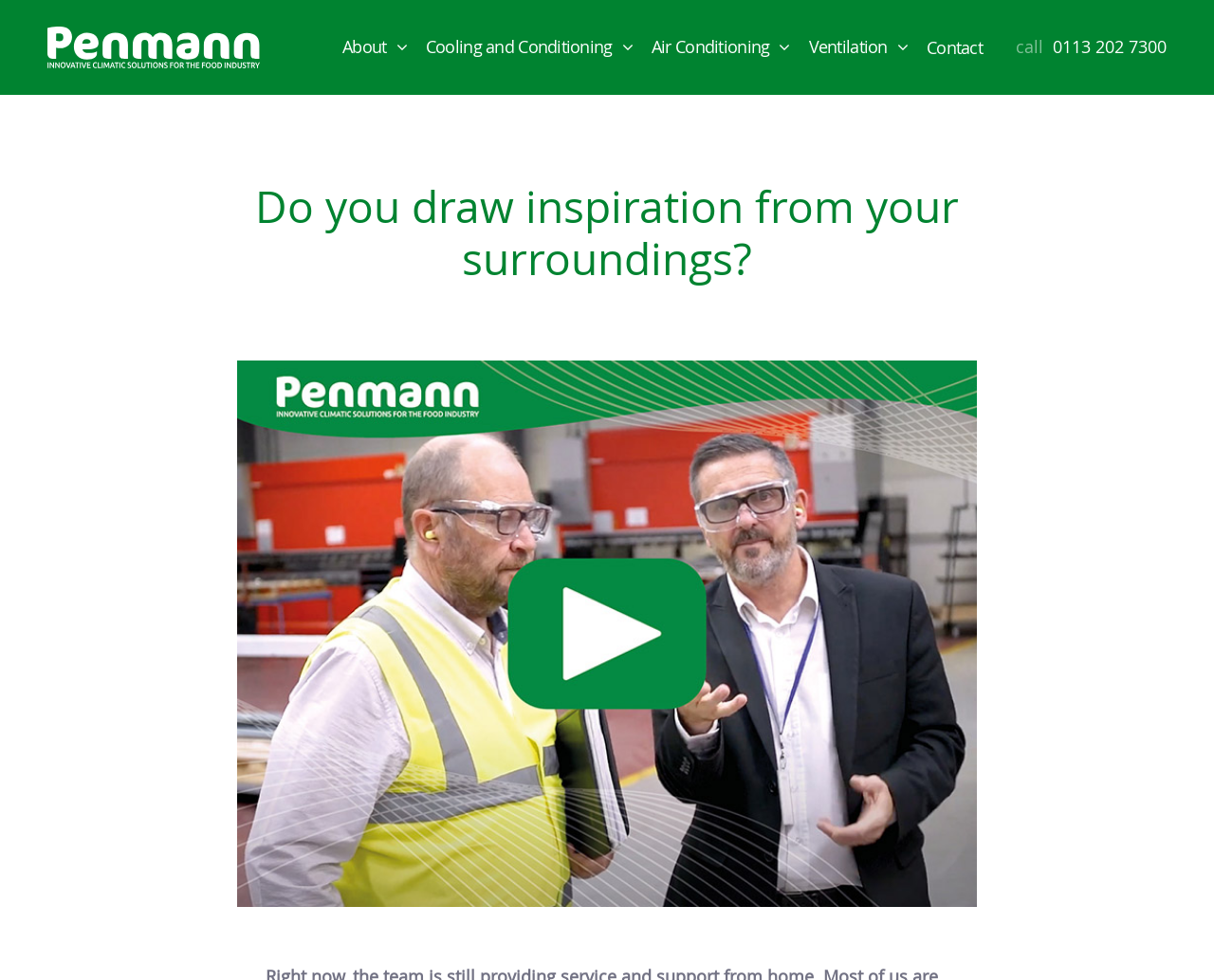What is the purpose of the 'Contact' link?
Look at the image and construct a detailed response to the question.

The purpose of the 'Contact' link is inferred from its location in the top navigation bar and its label, which suggests that it is used to contact the company, likely for inquiries or services.